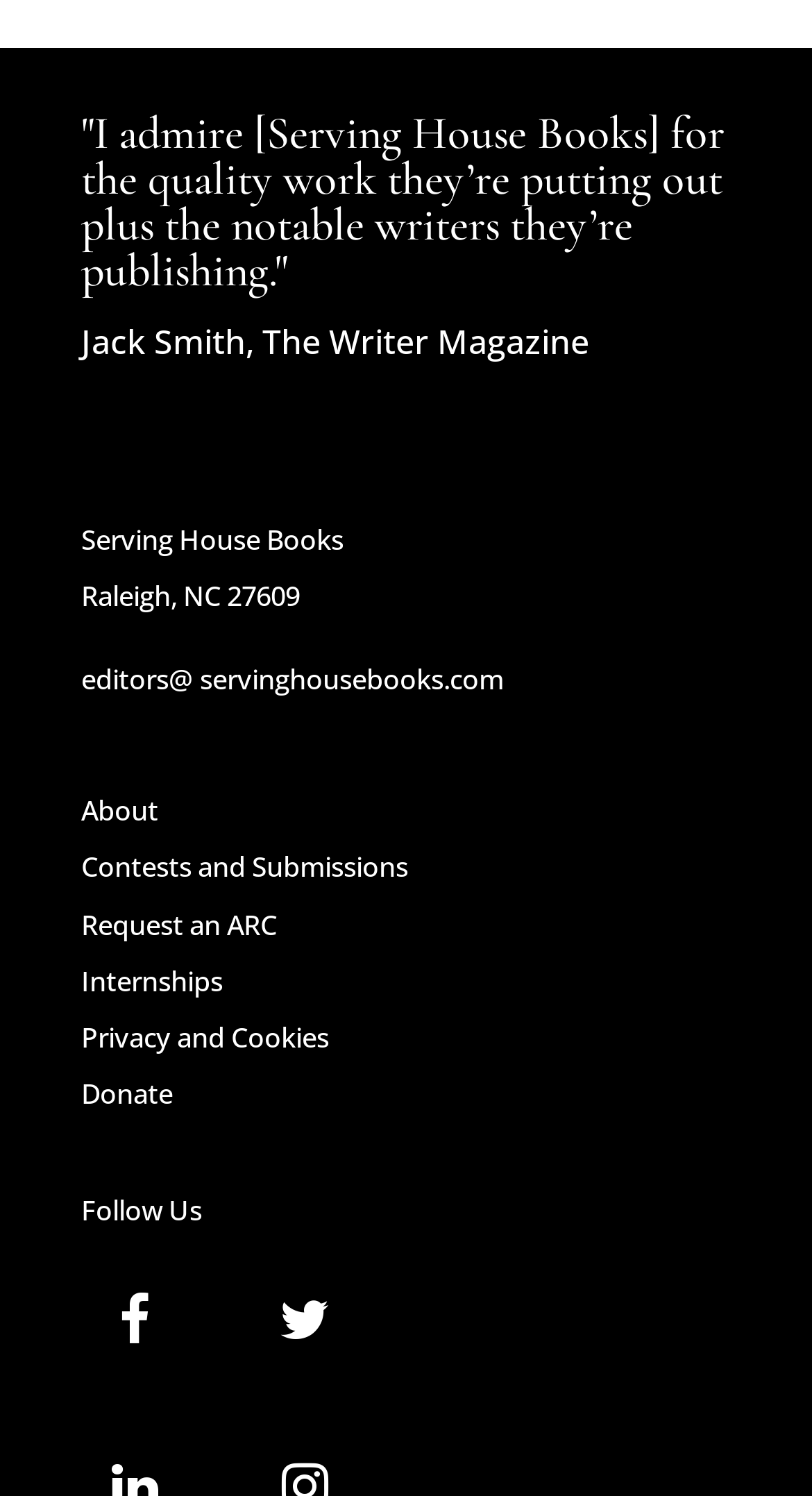Based on the image, please elaborate on the answer to the following question:
What is the email address for editors?

I found the answer by looking at the link element 'editors@servinghousebooks.com' which is located at [0.1, 0.441, 0.621, 0.466]. This element is a child of the root element and is positioned near the middle of the page.